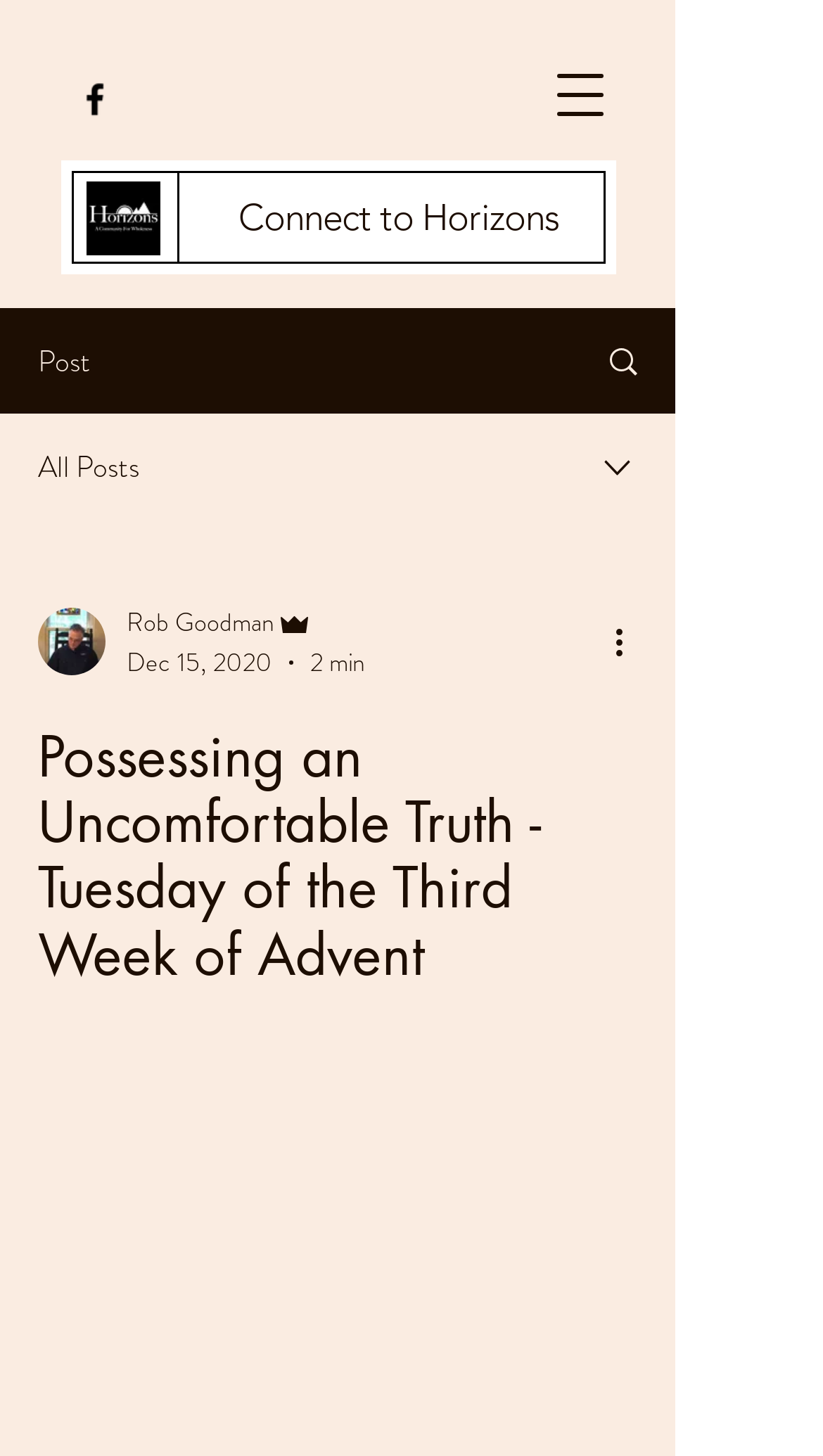What is the author's name of the post?
Answer the question with a single word or phrase, referring to the image.

Rob Goodman